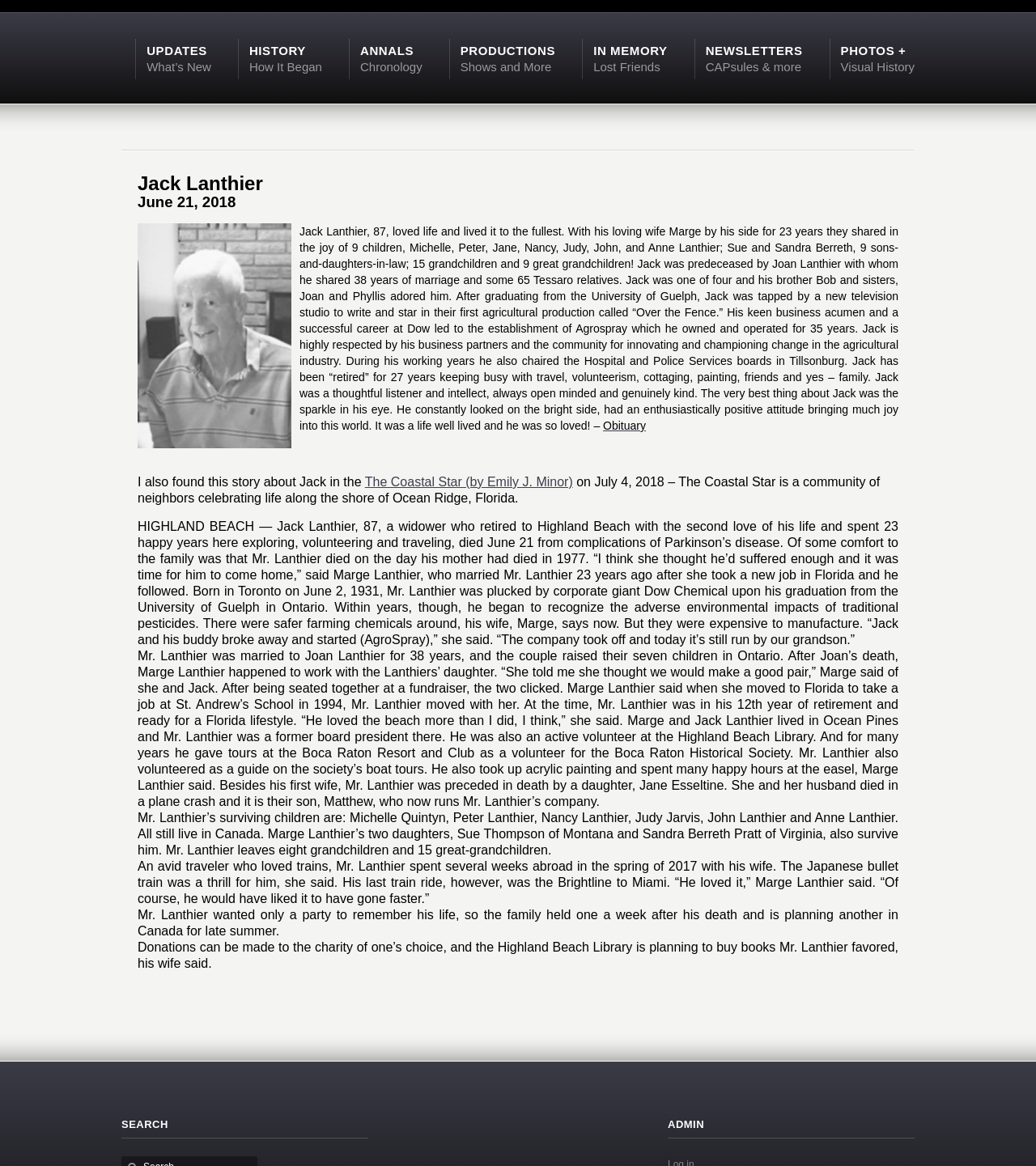Please identify the bounding box coordinates of the element I need to click to follow this instruction: "Check 'IN MEMORY Lost Friends'".

[0.573, 0.037, 0.644, 0.063]